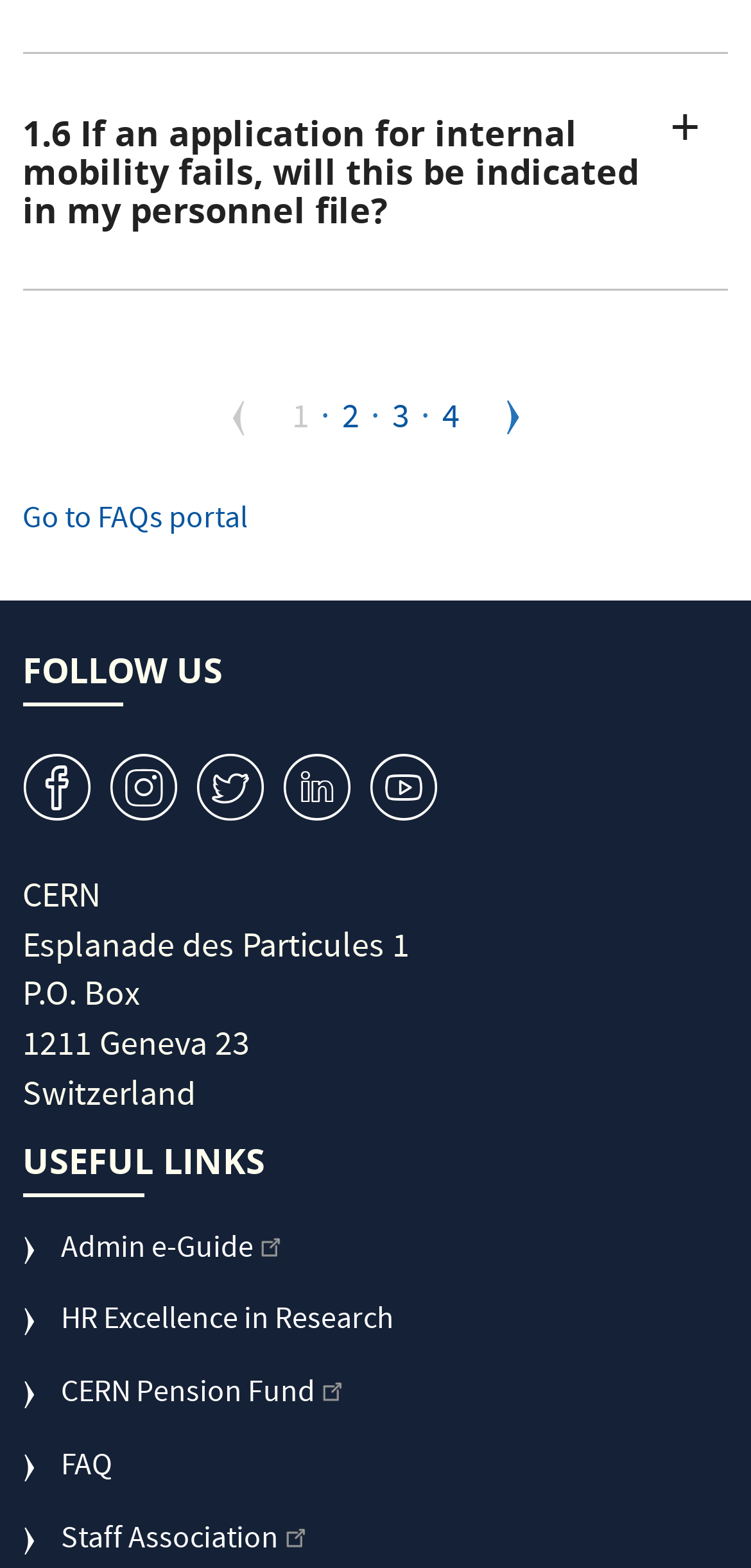Can you determine the bounding box coordinates of the area that needs to be clicked to fulfill the following instruction: "Visit FAQs portal"?

[0.03, 0.318, 0.33, 0.348]